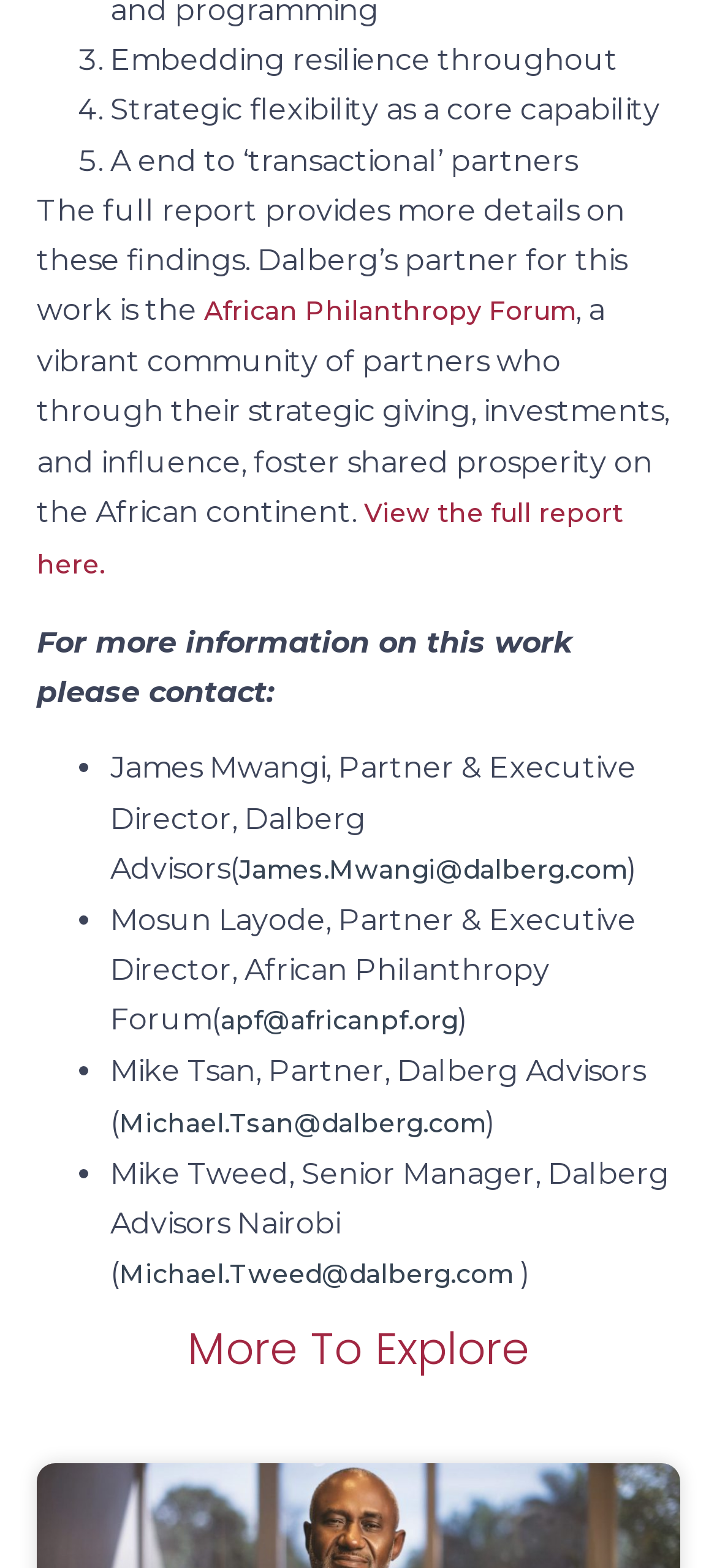From the given element description: "Michael.Tsan@dalberg.com", find the bounding box for the UI element. Provide the coordinates as four float numbers between 0 and 1, in the order [left, top, right, bottom].

[0.167, 0.705, 0.677, 0.726]